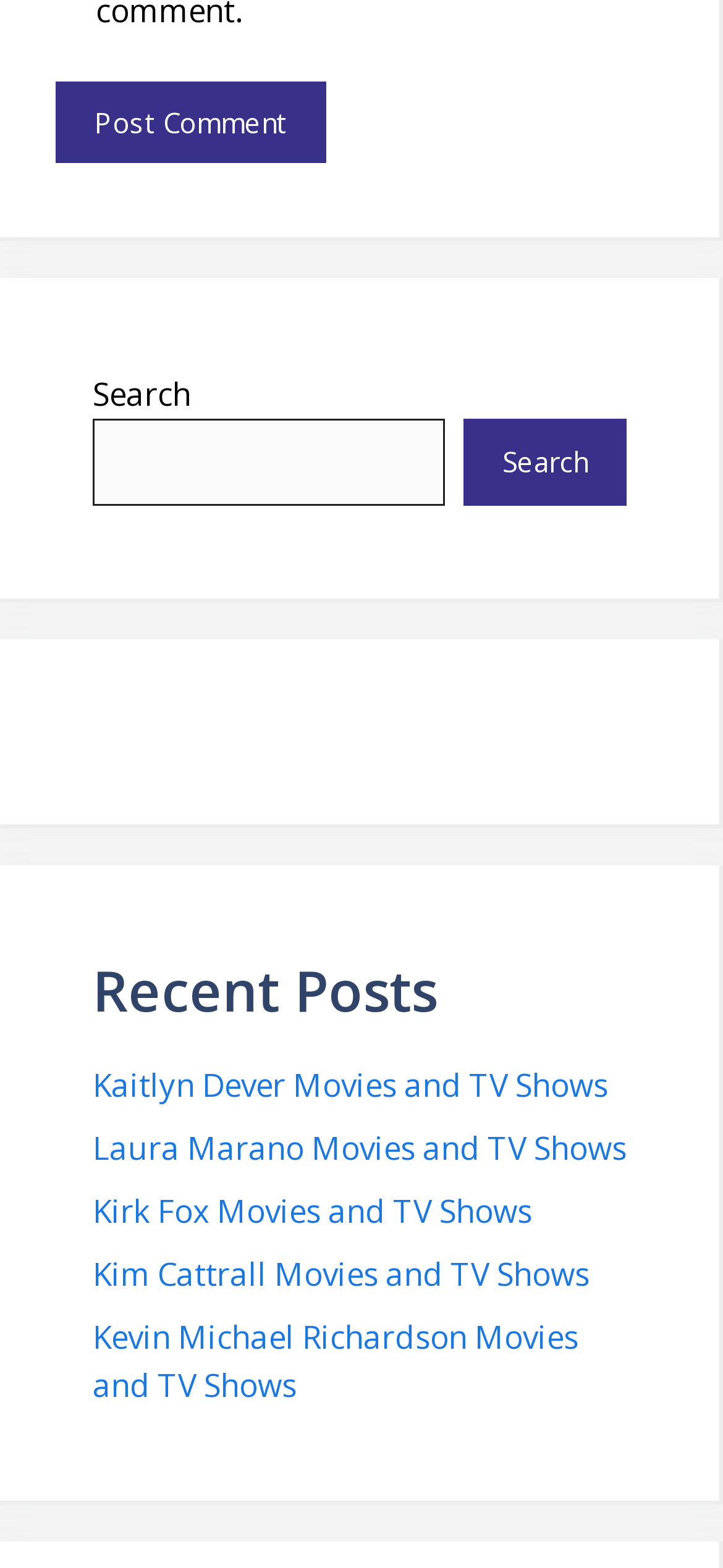Identify the bounding box for the UI element that is described as follows: "Search".

[0.641, 0.267, 0.867, 0.323]